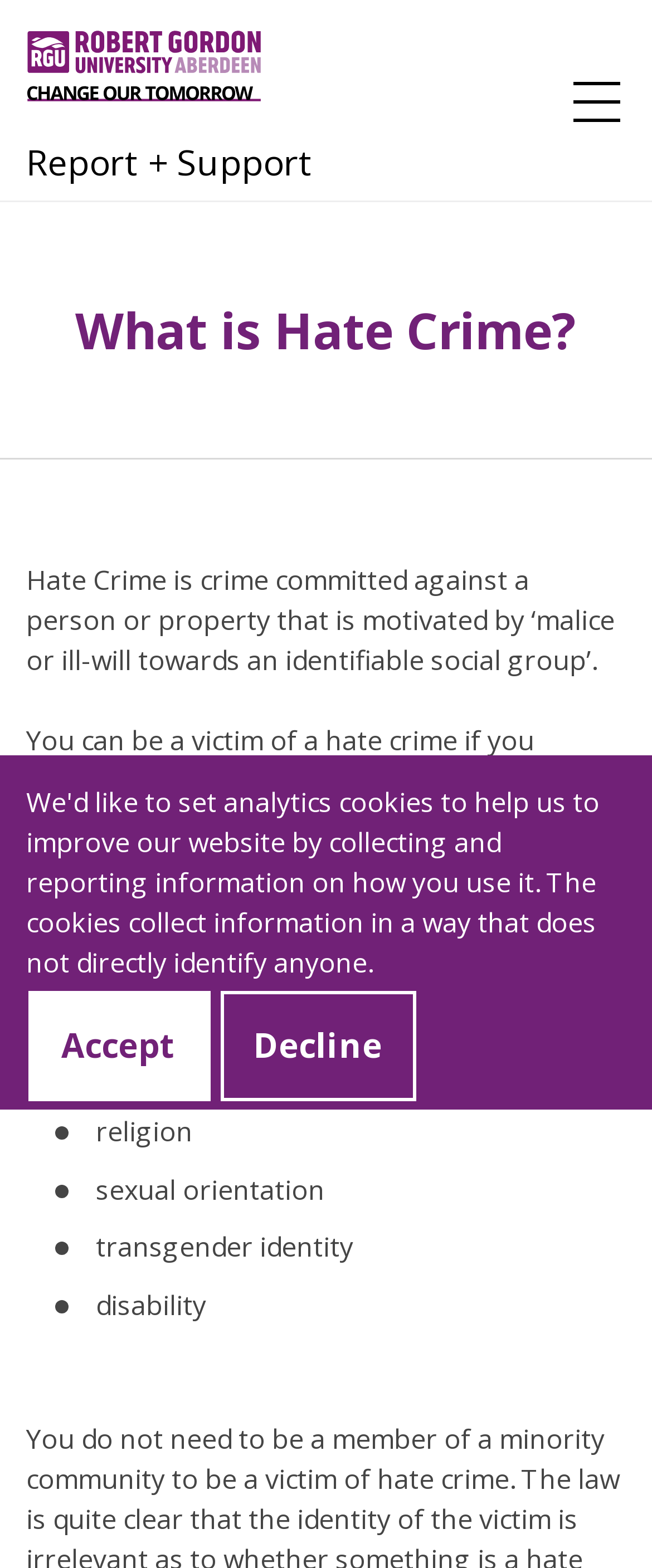Give a short answer using one word or phrase for the question:
What is the motivation behind hate crimes?

Prejudice